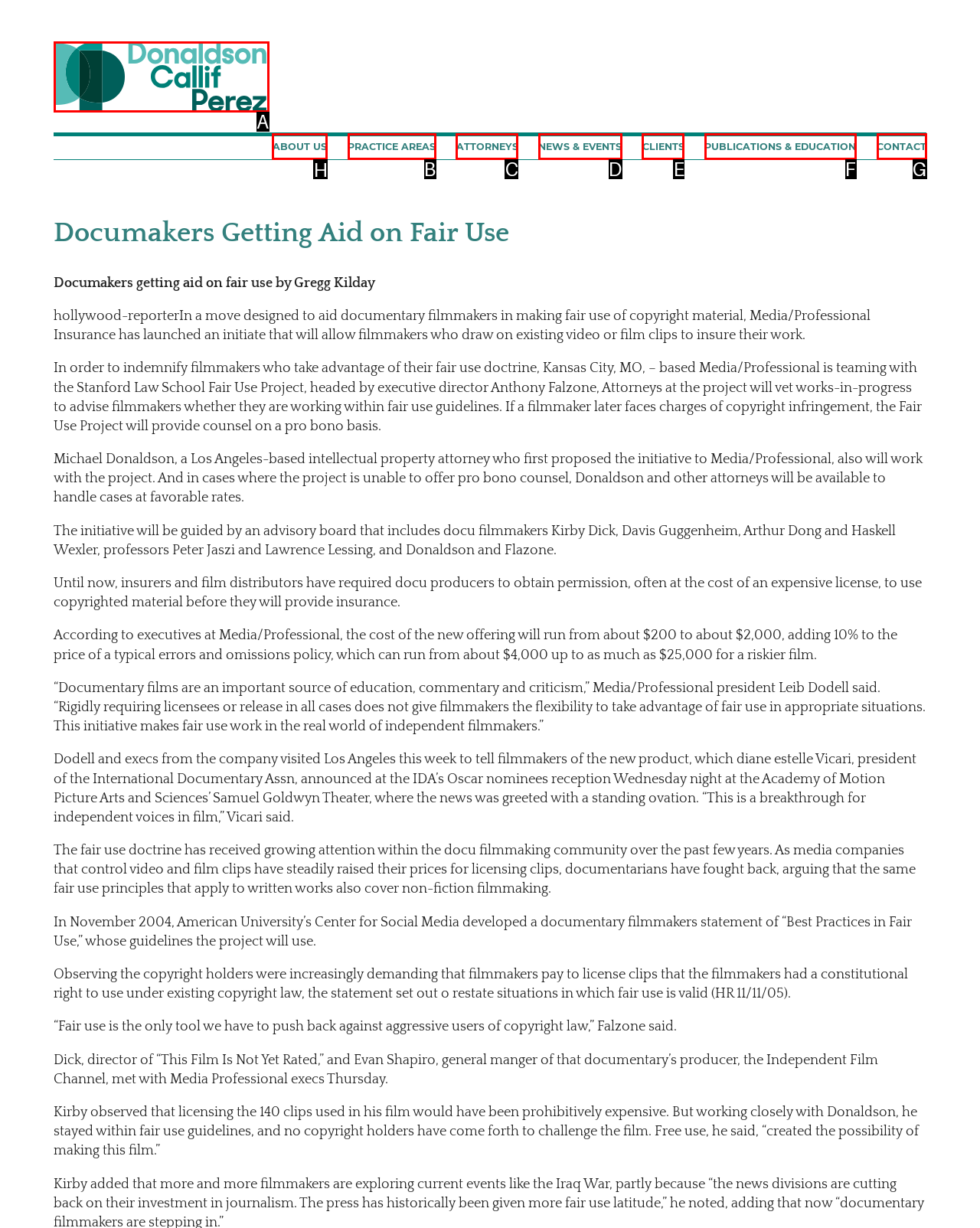Which option should be clicked to execute the task: Click on ABOUT US?
Reply with the letter of the chosen option.

H